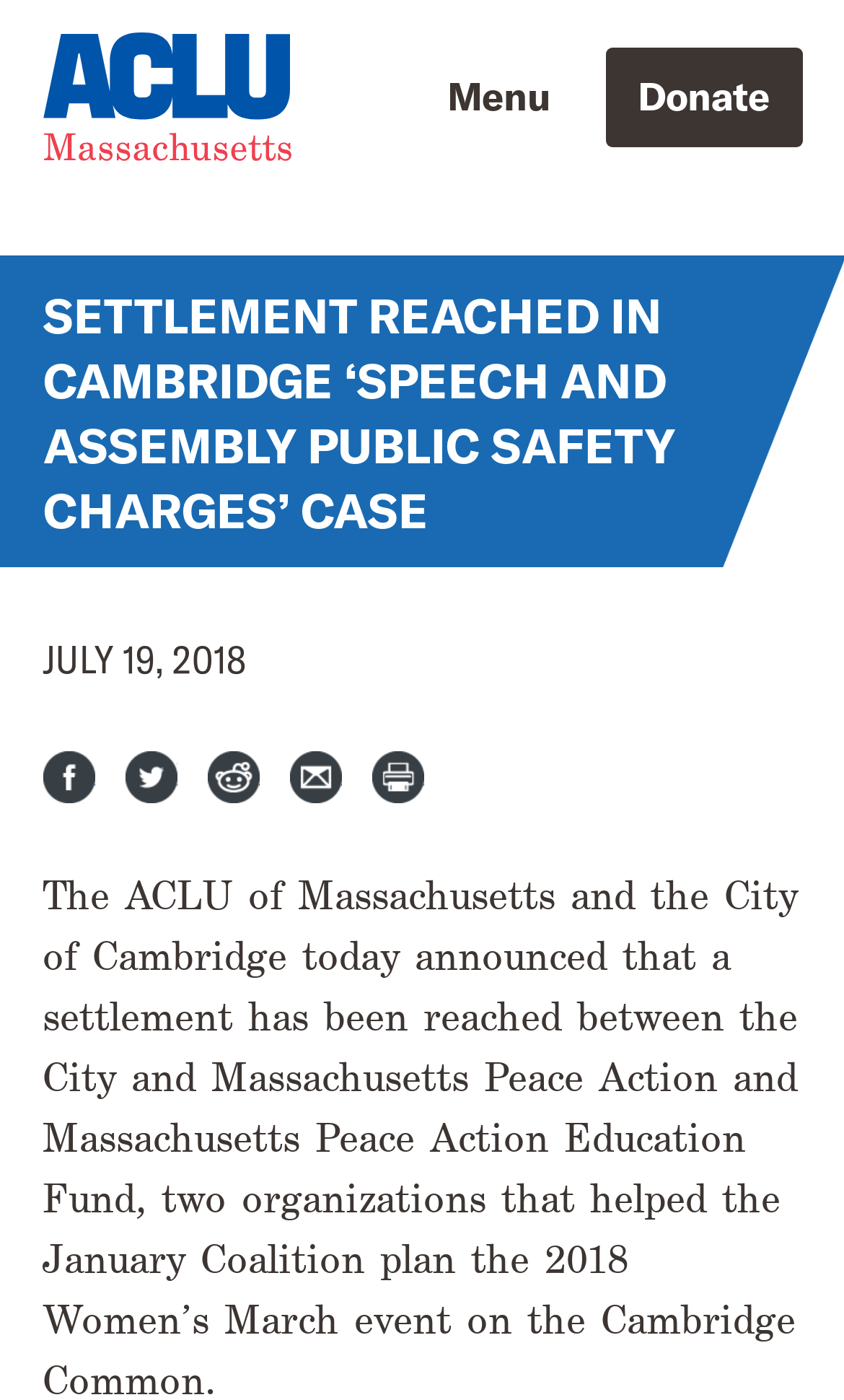Locate the bounding box coordinates of the area where you should click to accomplish the instruction: "Go to 'Donate' page".

[0.717, 0.035, 0.95, 0.105]